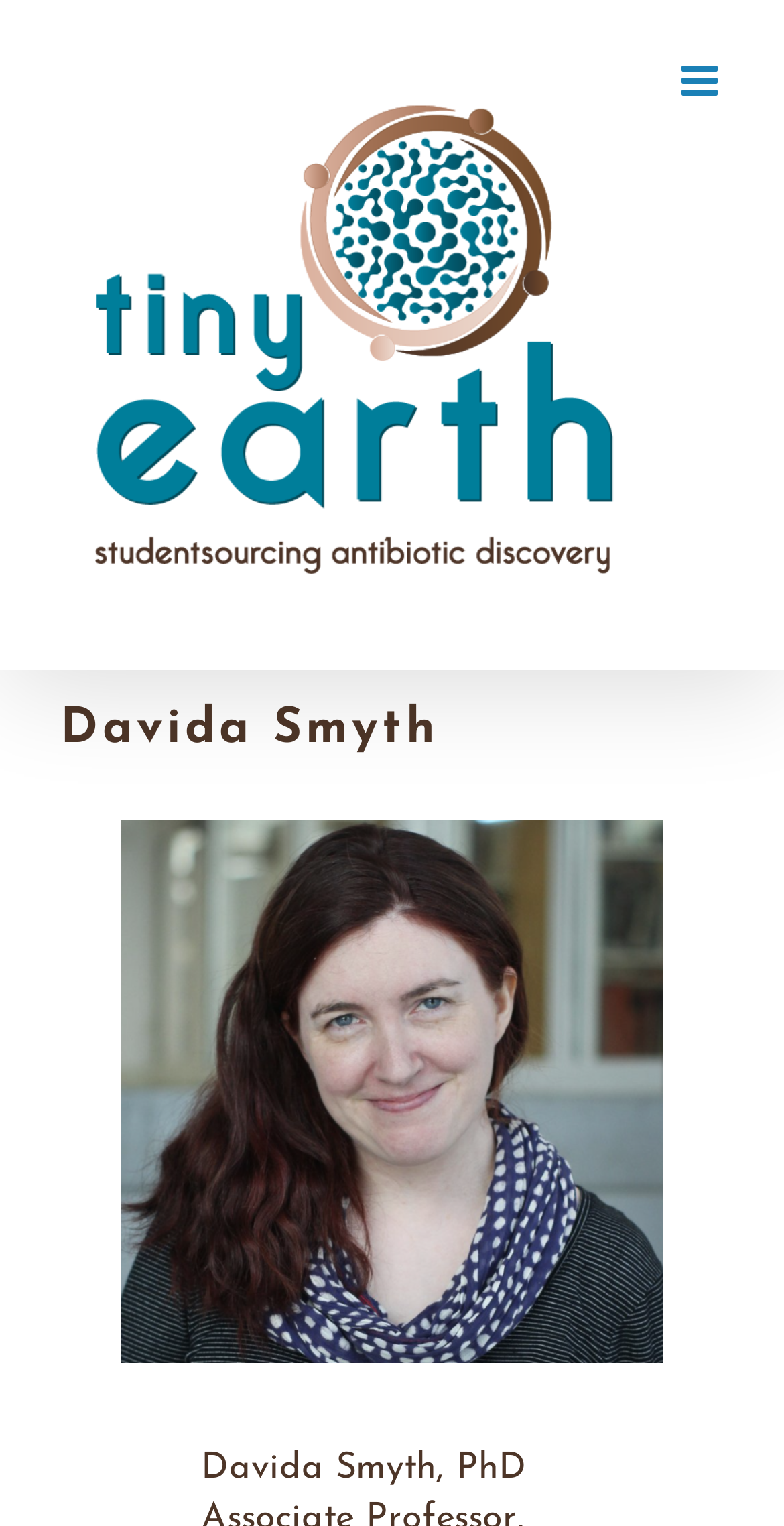Locate the UI element described as follows: "aria-label="Toggle mobile menu"". Return the bounding box coordinates as four float numbers between 0 and 1 in the order [left, top, right, bottom].

[0.869, 0.04, 0.923, 0.067]